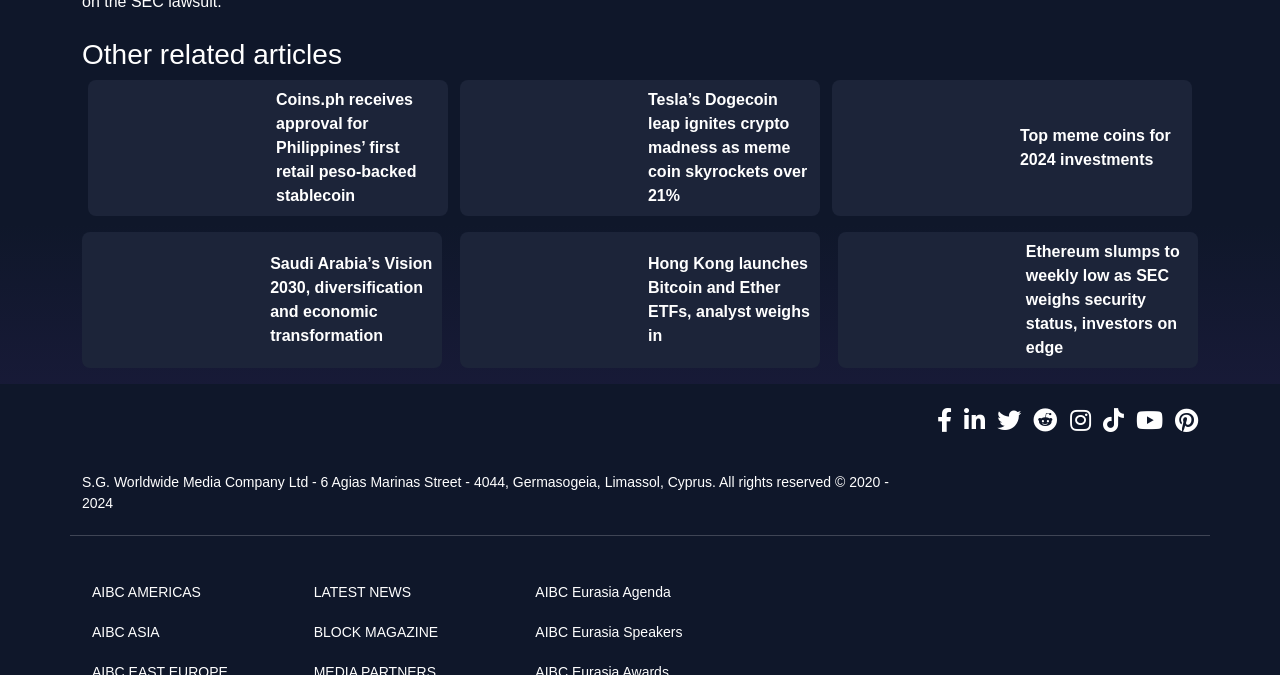For the element described, predict the bounding box coordinates as (top-left x, top-left y, bottom-right x, bottom-right y). All values should be between 0 and 1. Element description: LATEST NEWS

[0.237, 0.847, 0.392, 0.907]